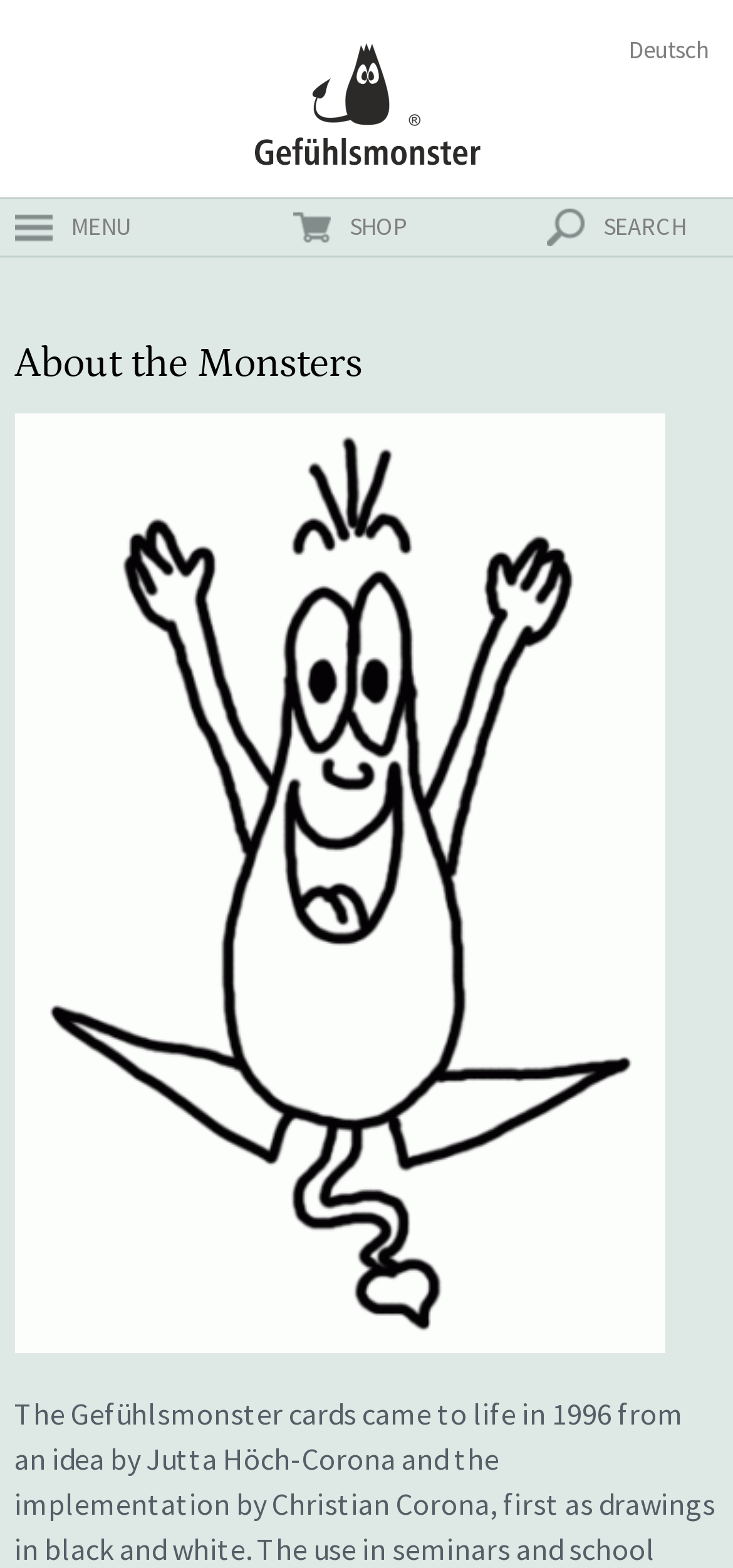What is the purpose of the button at the top right corner?
Look at the image and answer the question using a single word or phrase.

Search